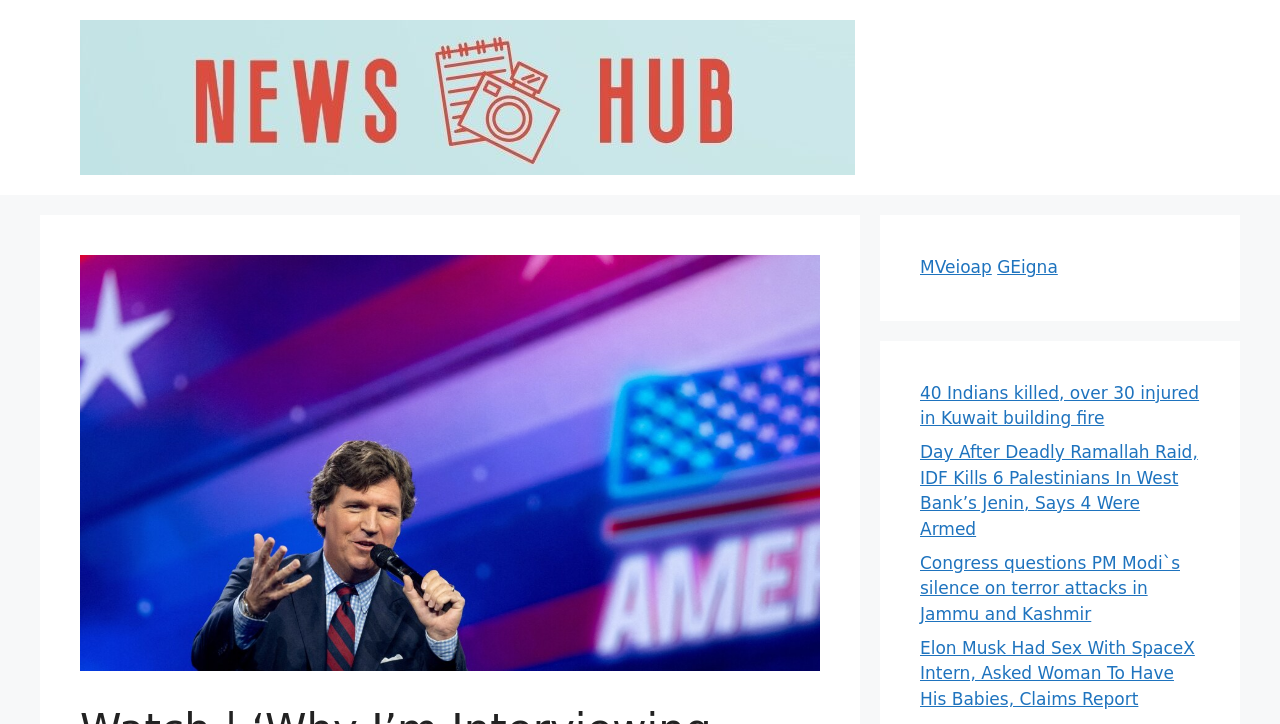What is the vertical position of the first news article relative to the banner?
Using the details shown in the screenshot, provide a comprehensive answer to the question.

I compared the y1 and y2 coordinates of the banner element and the first news article link element. Since the y1 and y2 coordinates of the news article link element are greater than those of the banner element, I determined that the news article is located below the banner.